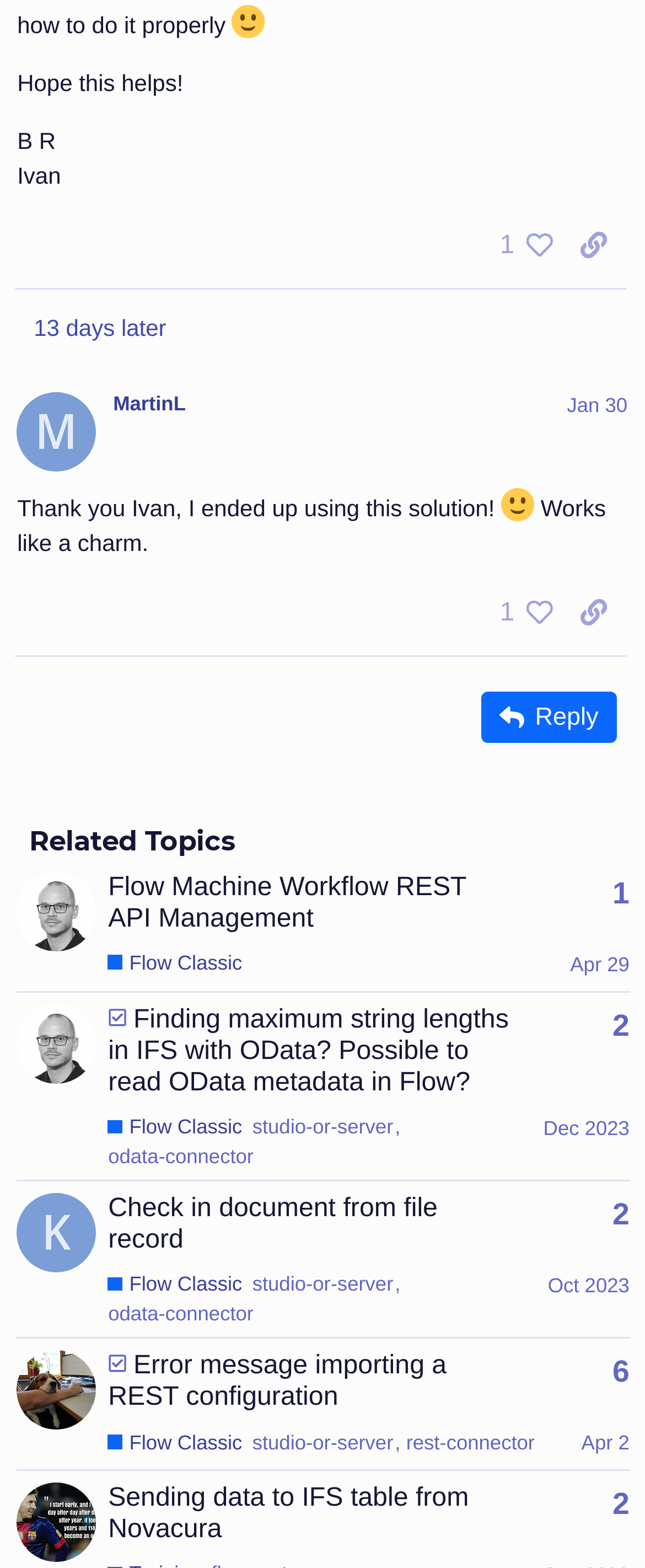For the following element description, predict the bounding box coordinates in the format (top-left x, top-left y, bottom-right x, bottom-right y). All values should be floating point numbers between 0 and 1. Description: Apr 2

[0.901, 0.912, 0.976, 0.927]